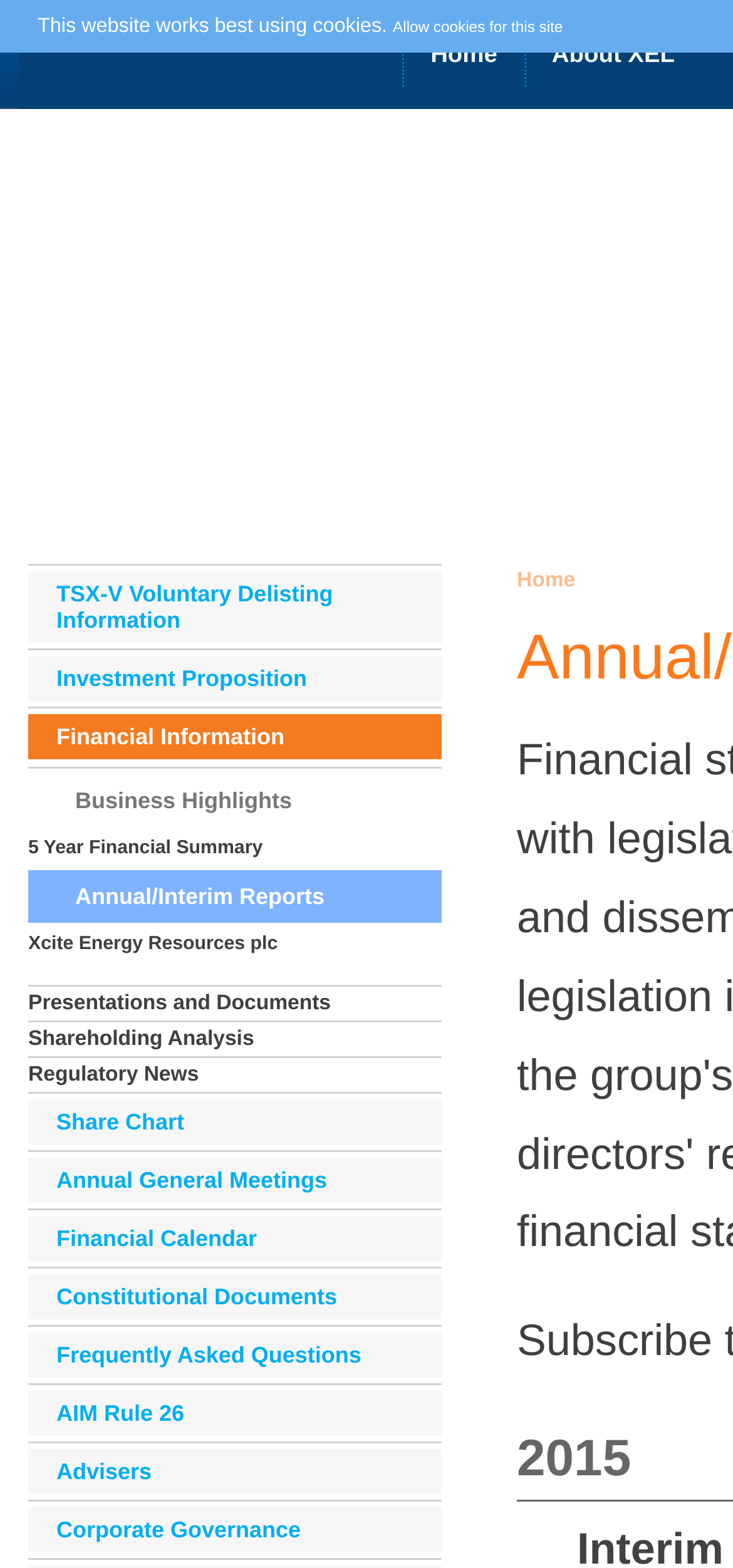Please pinpoint the bounding box coordinates for the region I should click to adhere to this instruction: "check Share Chart".

[0.038, 0.701, 0.603, 0.73]